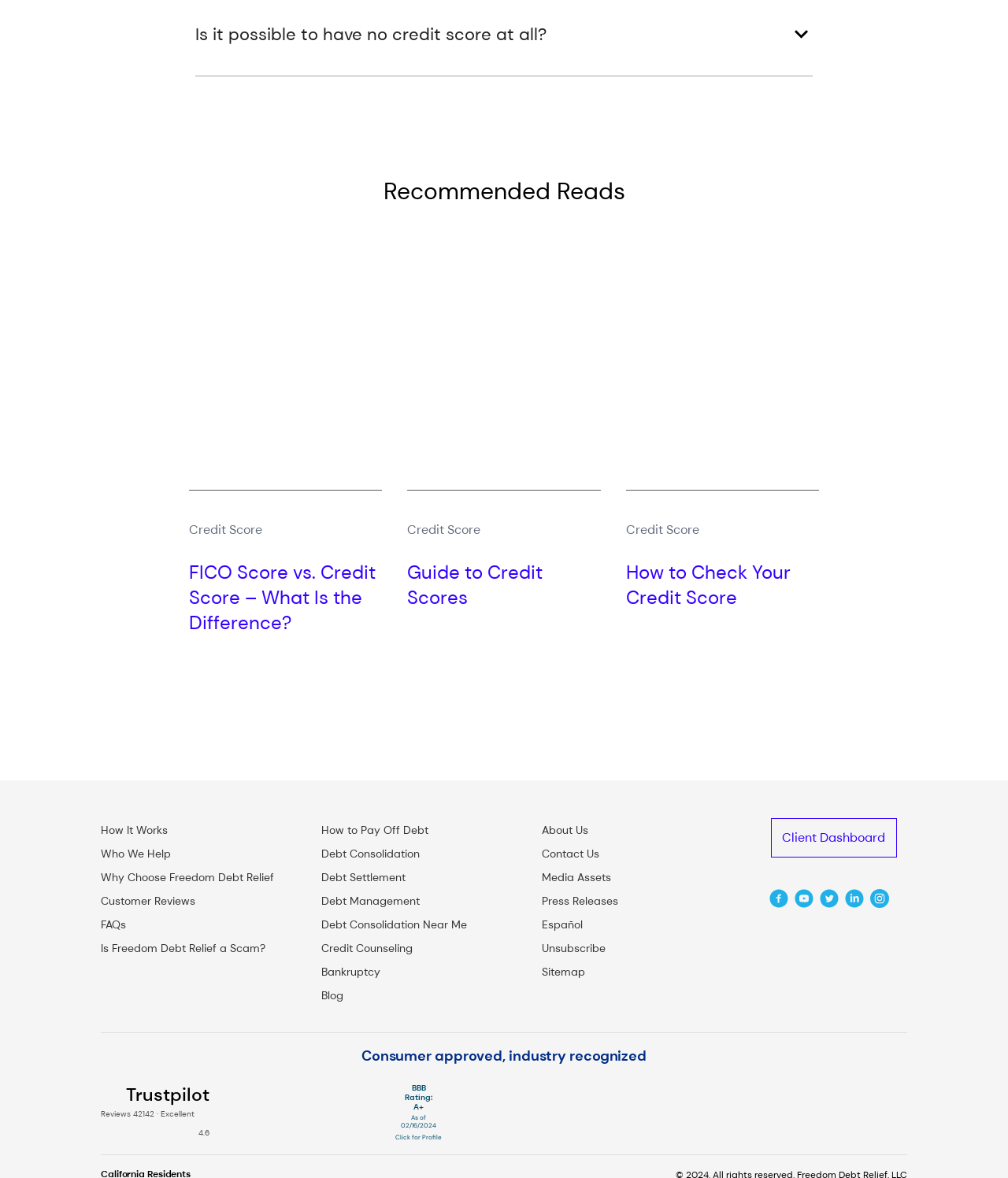Determine the bounding box coordinates of the element's region needed to click to follow the instruction: "Click the 'How It Works' link". Provide these coordinates as four float numbers between 0 and 1, formatted as [left, top, right, bottom].

[0.1, 0.698, 0.166, 0.71]